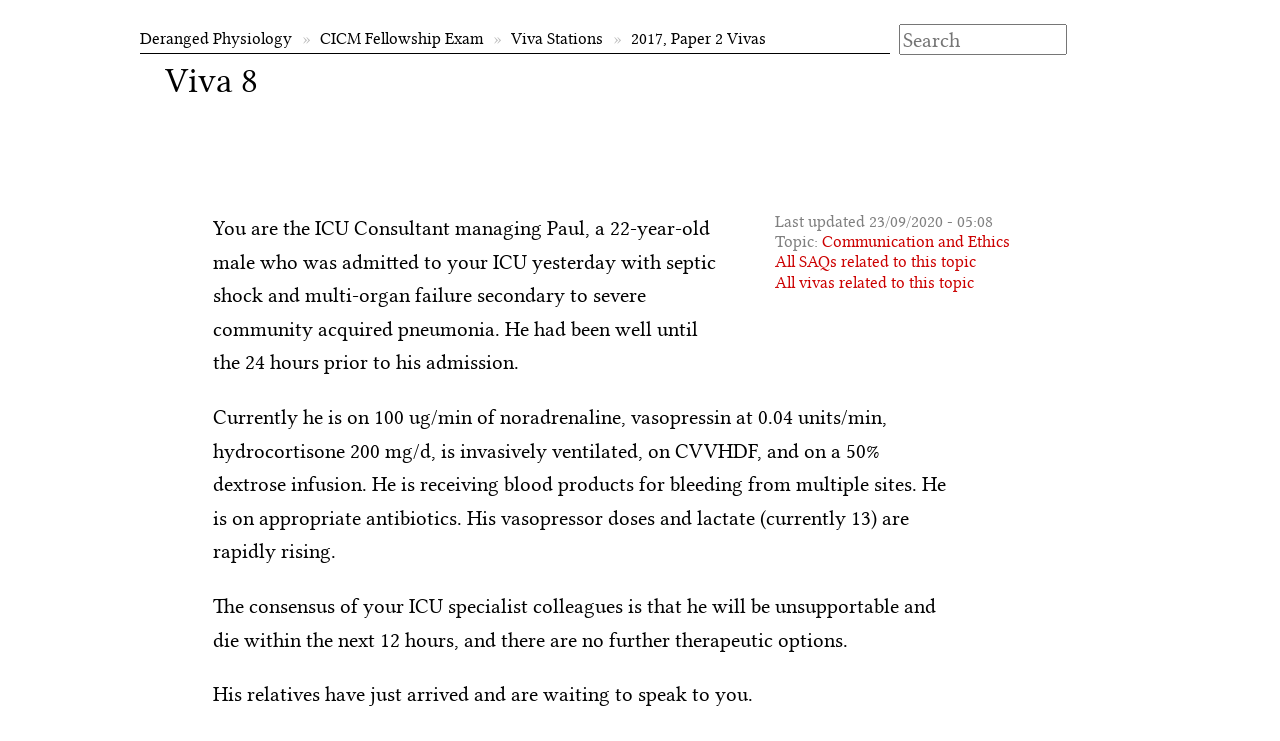Find the bounding box coordinates for the area you need to click to carry out the instruction: "view Communication and Ethics". The coordinates should be four float numbers between 0 and 1, indicated as [left, top, right, bottom].

[0.642, 0.313, 0.789, 0.339]